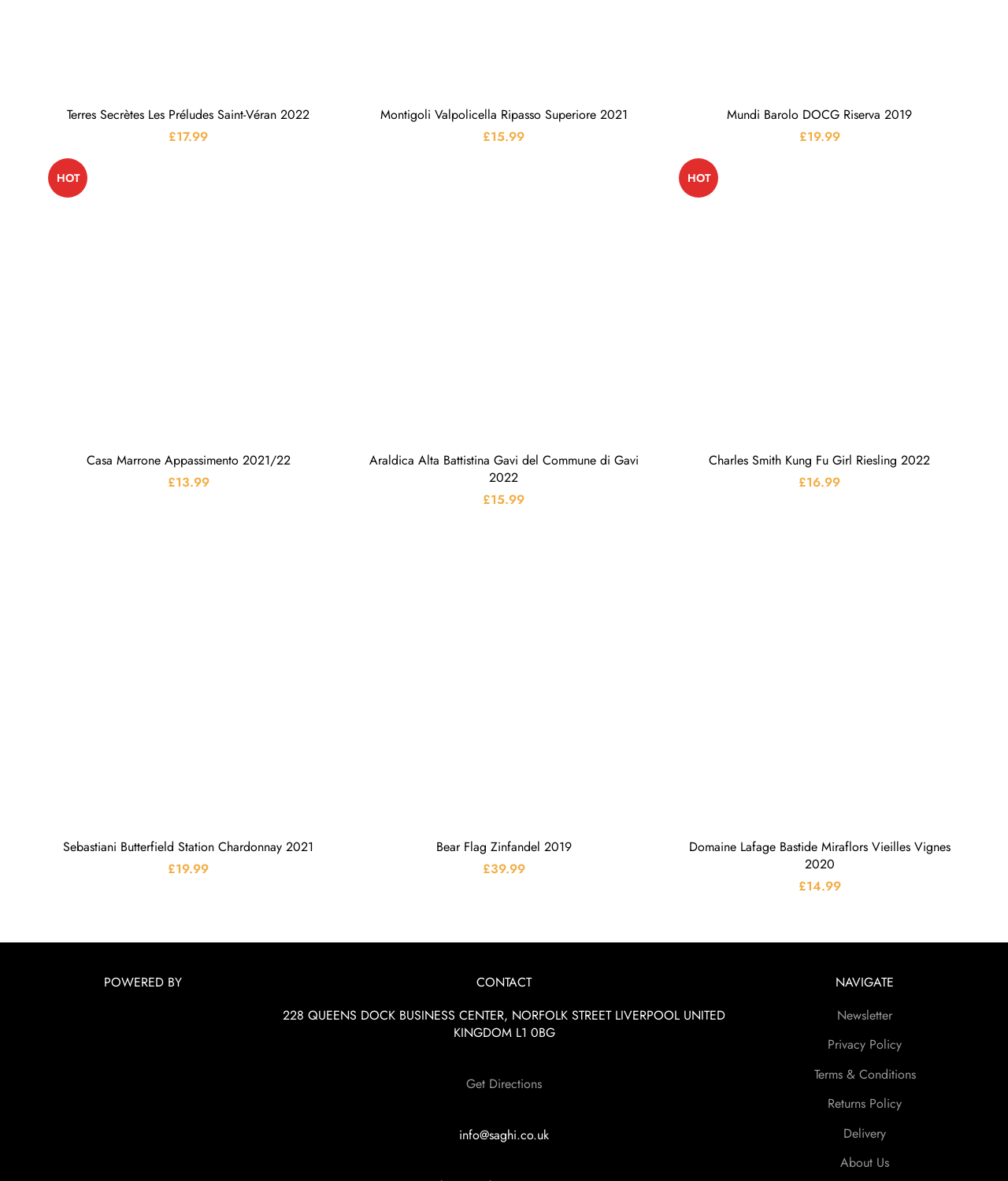Give a one-word or one-phrase response to the question: 
What is the rating of Charles Smith Kung Fu Girl Riesling 2022?

5.00 out of 5